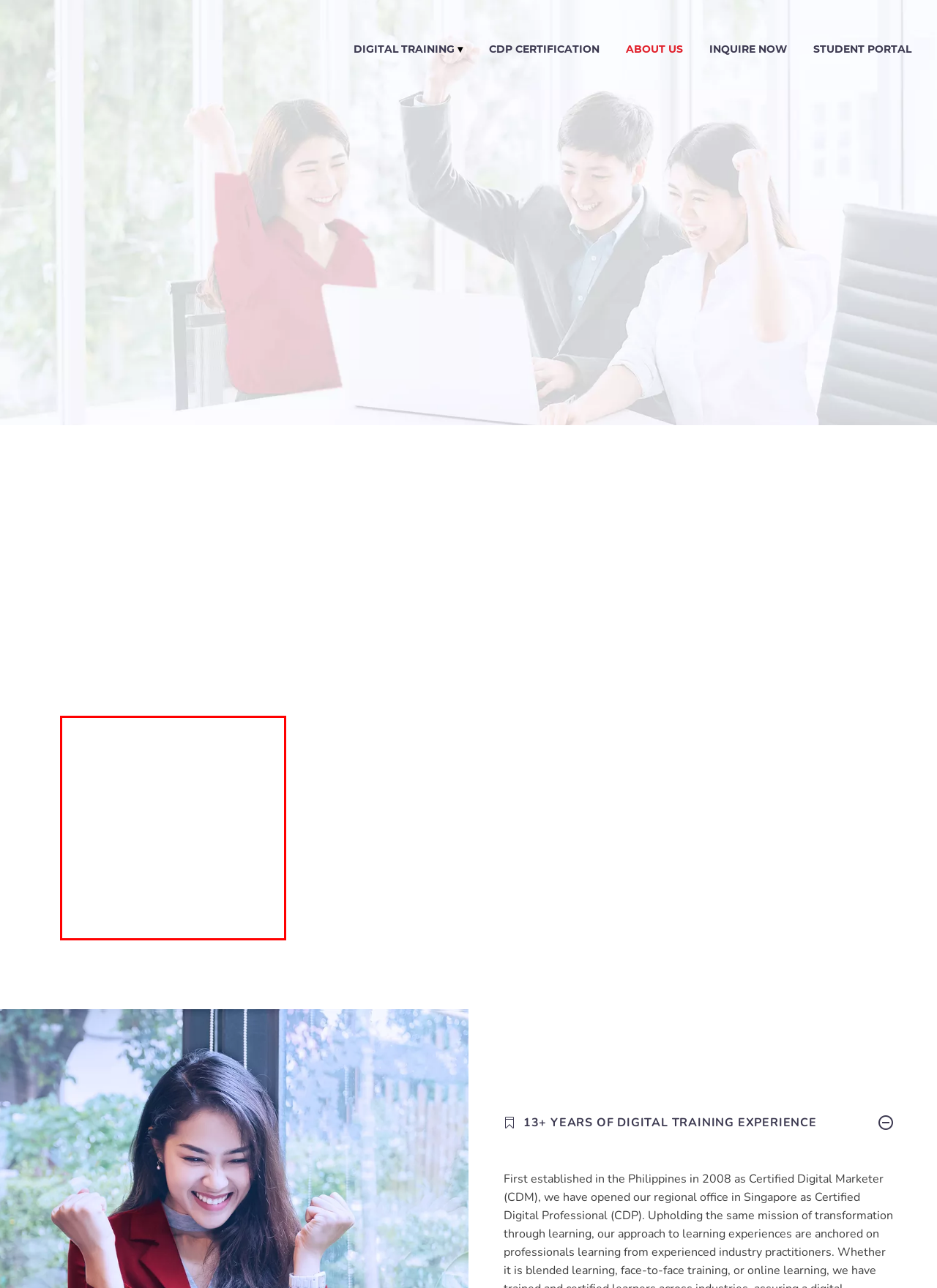Please use OCR to extract the text content from the red bounding box in the provided webpage screenshot.

We believe in the positive impact of change as it paves the way for progress in ourselves, our organizations, and our society. We provide you with digital marketing learning, transformative solutions and experiences, culture change, and strategic frameworks to enable you and your organization to step up and respond to this evolving economy. Through this work, it is our vision to drive the professional growth of individuals and organizations.